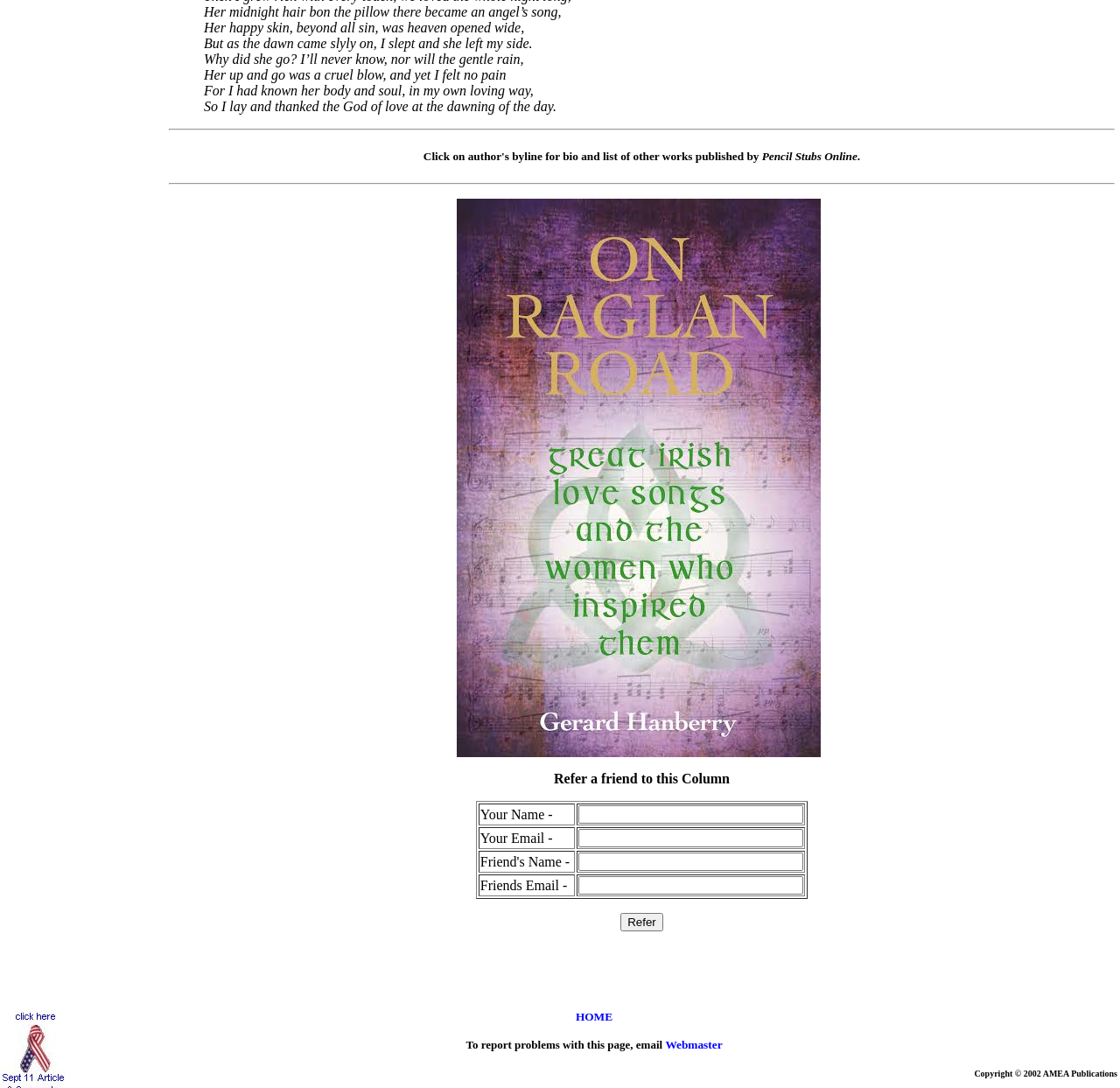Specify the bounding box coordinates of the area that needs to be clicked to achieve the following instruction: "Enter your name in the 'Your Name -' field".

[0.427, 0.739, 0.513, 0.759]